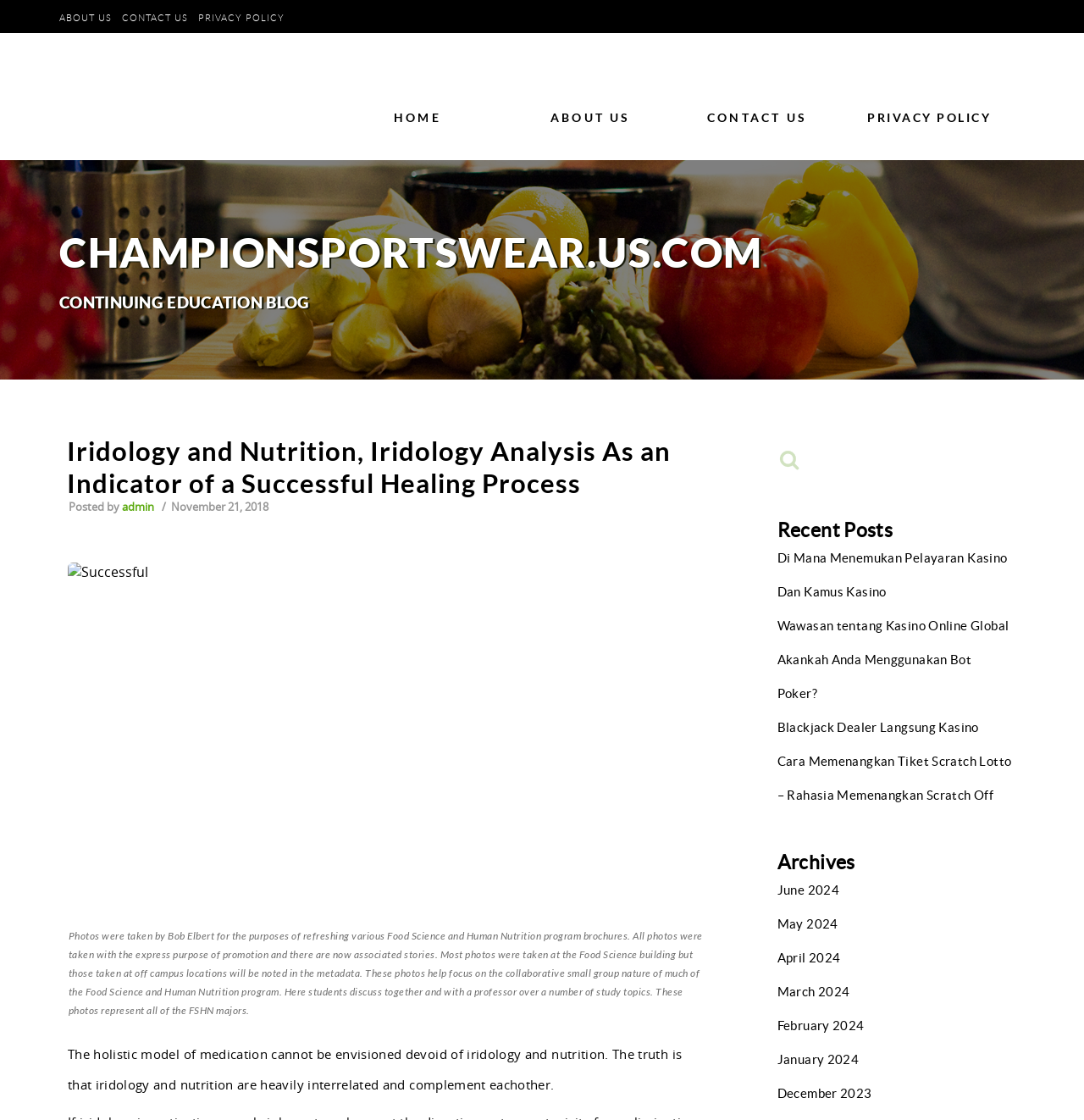Give the bounding box coordinates for the element described as: "championsportswear.us.com Continuing Education Blog".

[0.055, 0.143, 0.945, 0.278]